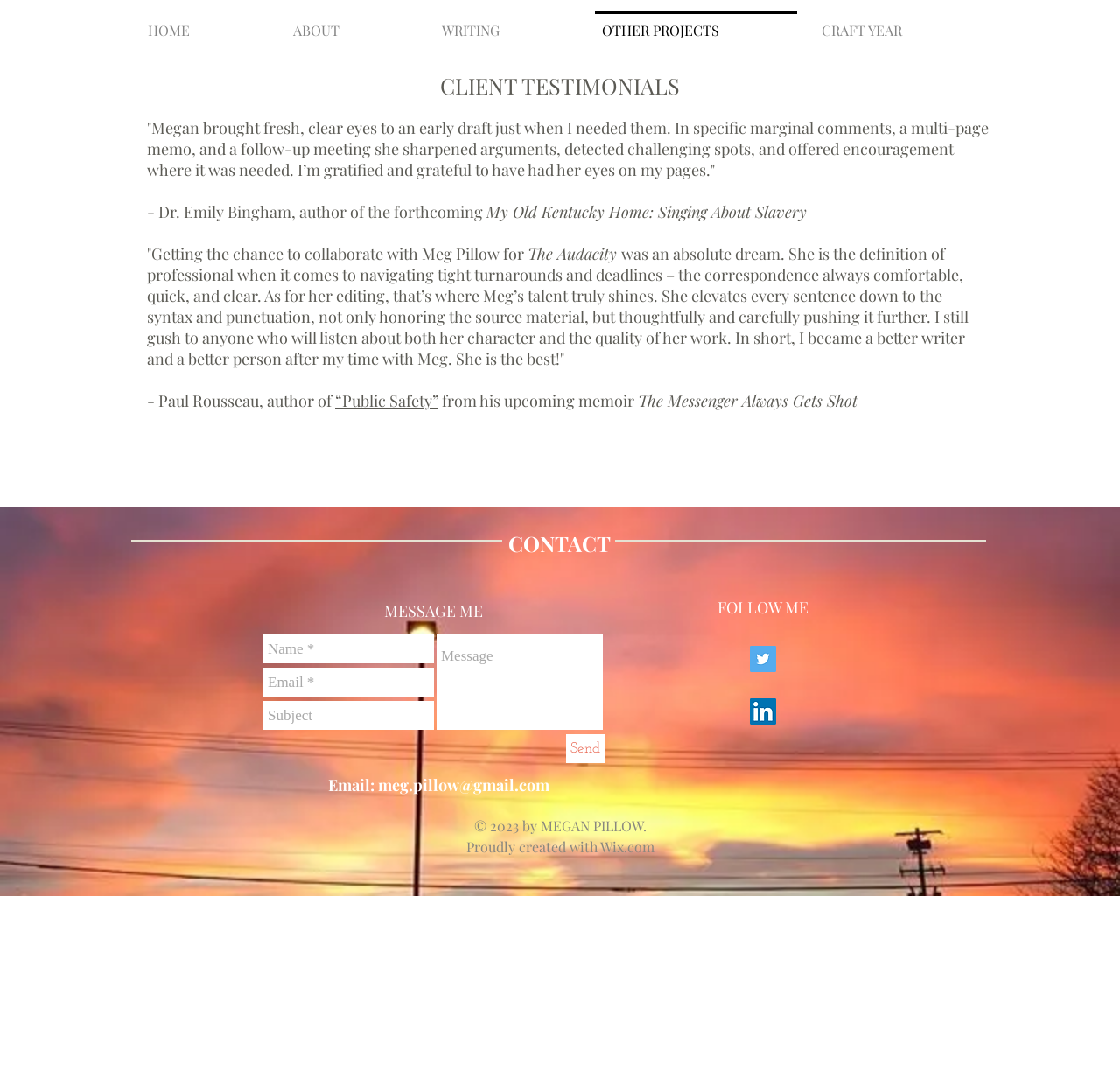By analyzing the image, answer the following question with a detailed response: What is the platform used to create this website?

The webpage mentions 'Proudly created with Wix.com' at the bottom, indicating that the website was created using Wix.com.